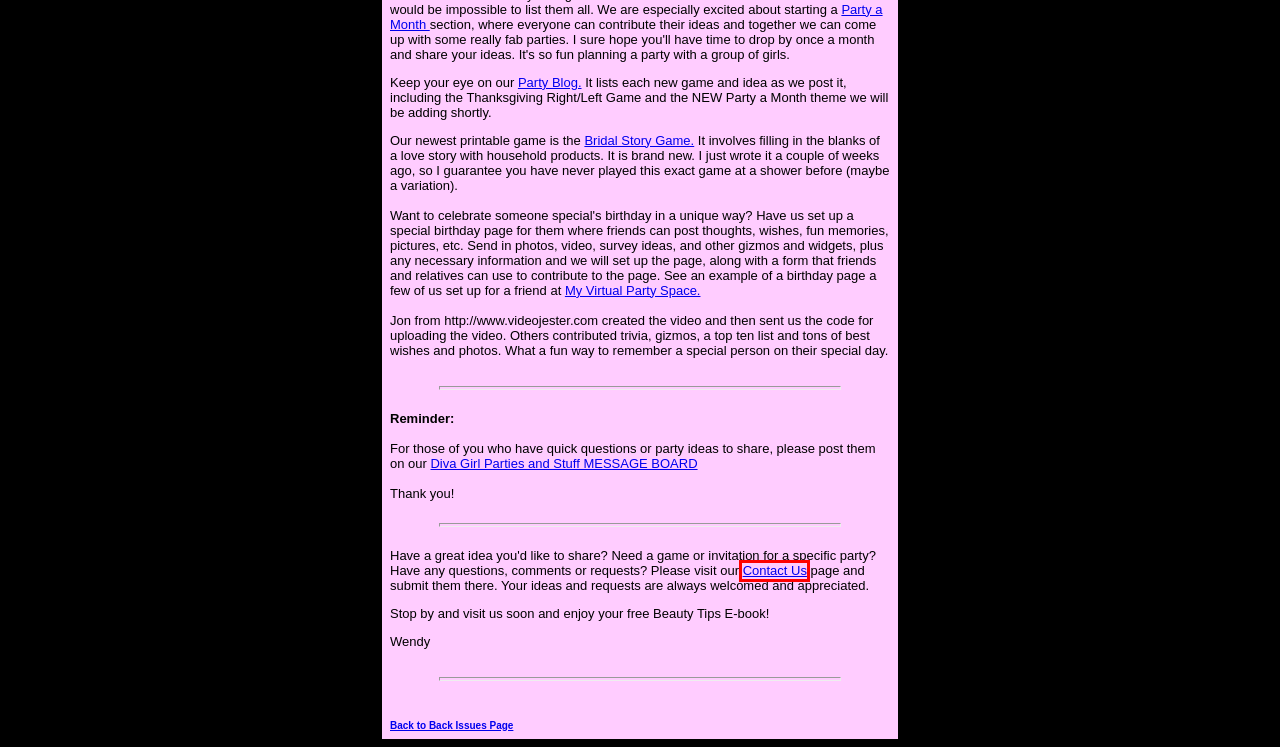Look at the screenshot of a webpage that includes a red bounding box around a UI element. Select the most appropriate webpage description that matches the page seen after clicking the highlighted element. Here are the candidates:
A. 65 Family Reunion Ideas | Picnic Games, Ideas, and Recipes
B. Contact Us
C. Party a Month Planning Center
D. Back Issues for Girl Stuff
E. Bridal Story Game
F. Free Beauty Tips Ebook
G. Girl Stuff Party Blog
H. Red Hat Society Scavenger Hunt

B